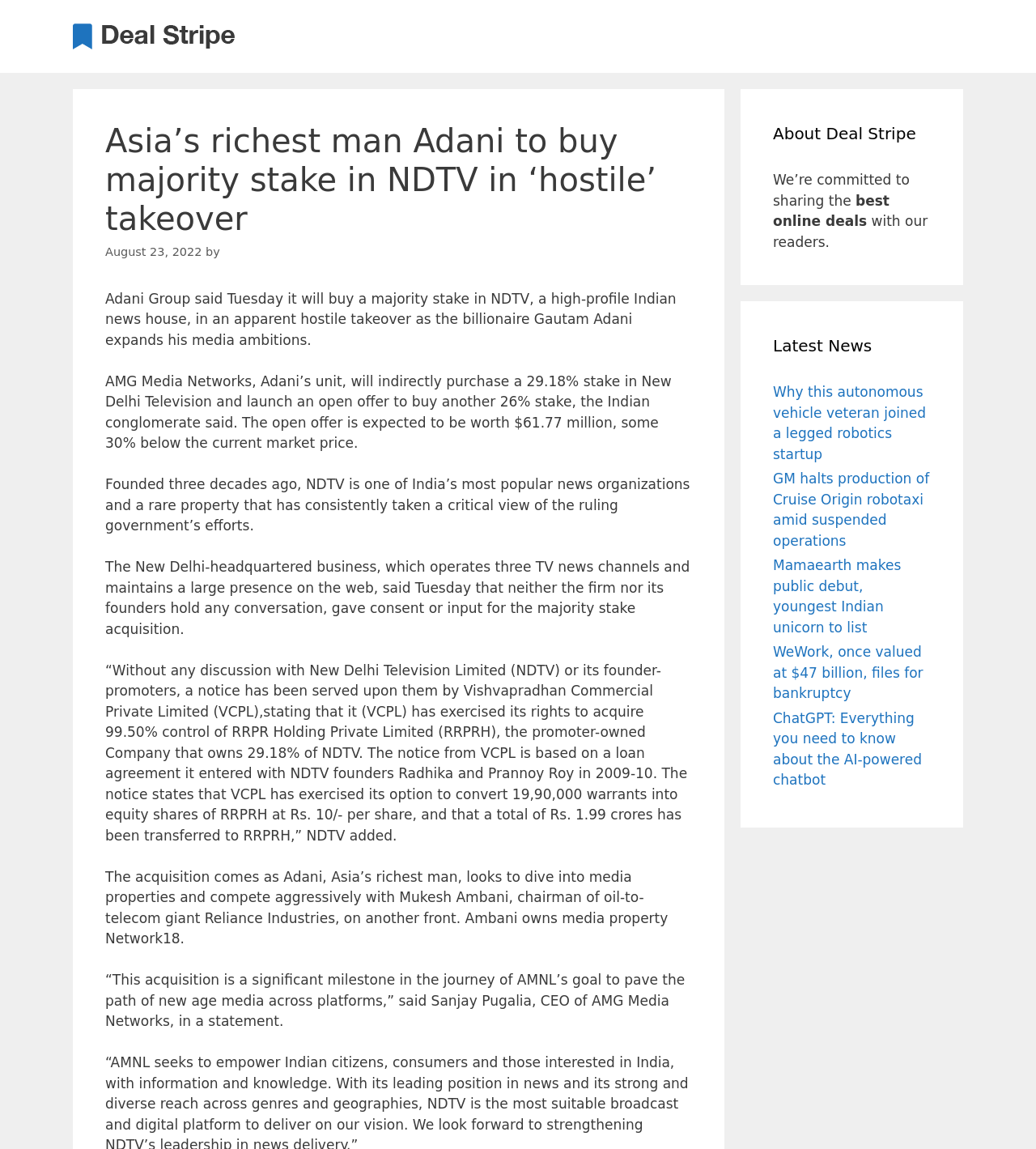Explain the webpage in detail.

The webpage appears to be a news article page from Deal Stripe, a news organization that focuses on business and technology news. At the top of the page, there is a header section with a logo image and a link to the Deal Stripe website. Below the header, there is a main article section that takes up most of the page.

The main article section has a heading that reads "Asia's richest man Adani to buy majority stake in NDTV in 'hostile' takeover". Below the heading, there is a link to the publication date, "August 23, 2022", and a byline that reads "by [author's name]". The article itself is divided into several paragraphs that provide details about Adani Group's acquisition of a majority stake in NDTV, a prominent Indian news organization.

To the right of the main article section, there are two complementary sections. The top section has a heading that reads "About Deal Stripe" and provides a brief description of the news organization's mission to share the best online deals with its readers. The bottom section has a heading that reads "Latest News" and lists several links to other news articles, including stories about autonomous vehicles, robotics, and business news.

Overall, the webpage has a clean and organized layout, with a clear hierarchy of headings and sections that make it easy to navigate and read.